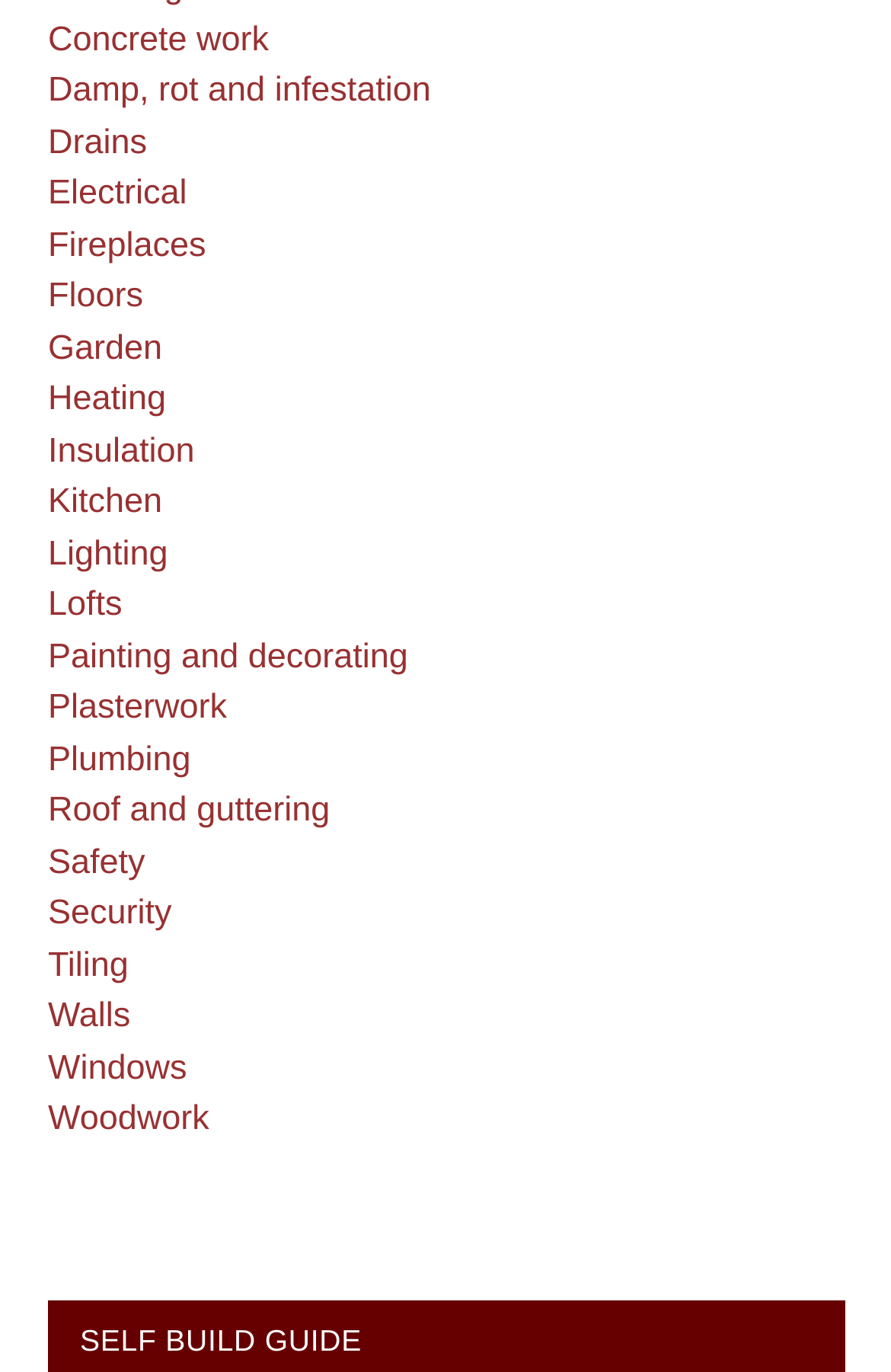Given the element description Sitemap, specify the bounding box coordinates of the corresponding UI element in the format (top-left x, top-left y, bottom-right x, bottom-right y). All values must be between 0 and 1.

None